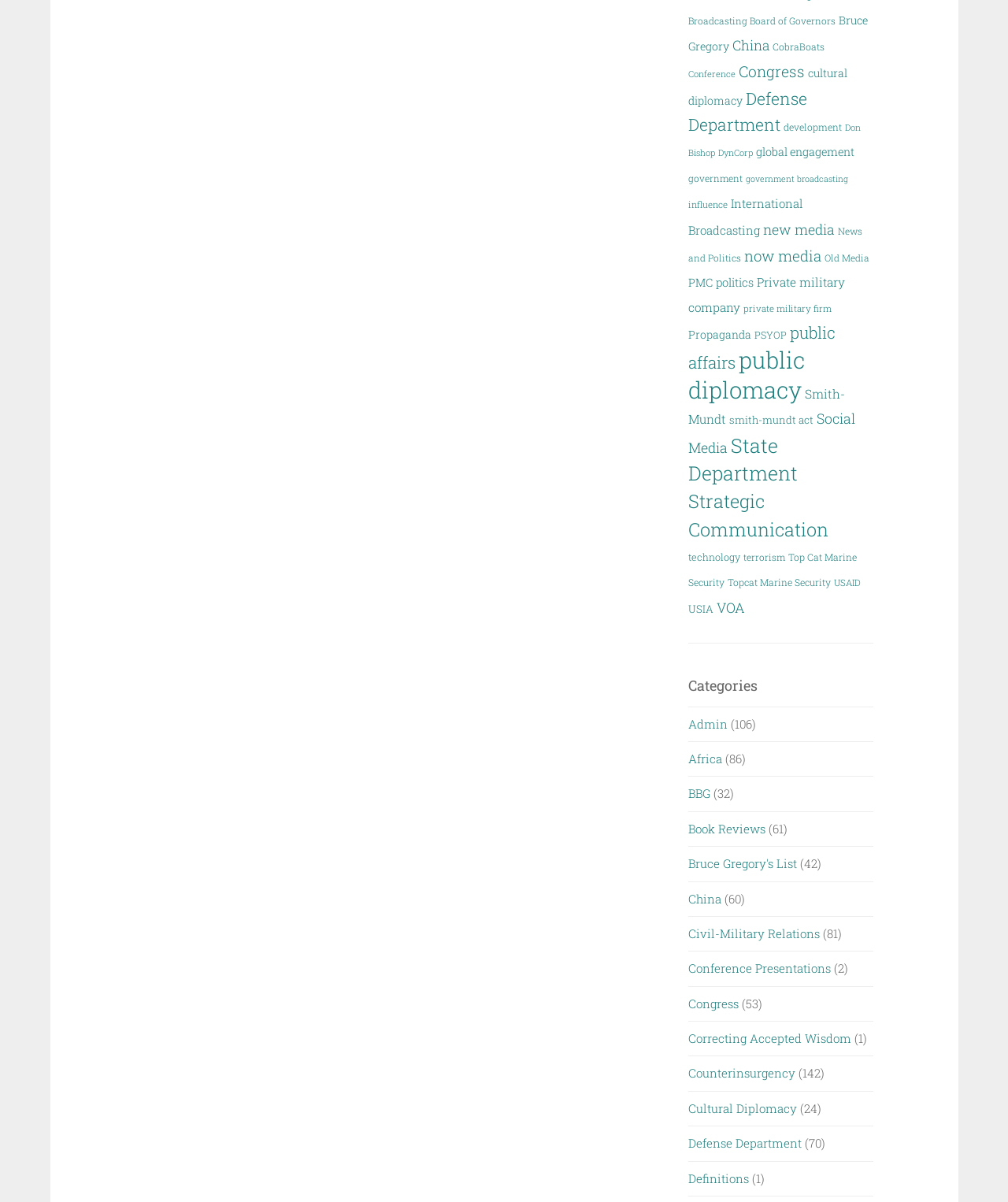Can you identify the bounding box coordinates of the clickable region needed to carry out this instruction: 'Click on the 'Cultural Diplomacy' link'? The coordinates should be four float numbers within the range of 0 to 1, stated as [left, top, right, bottom].

[0.683, 0.915, 0.791, 0.928]